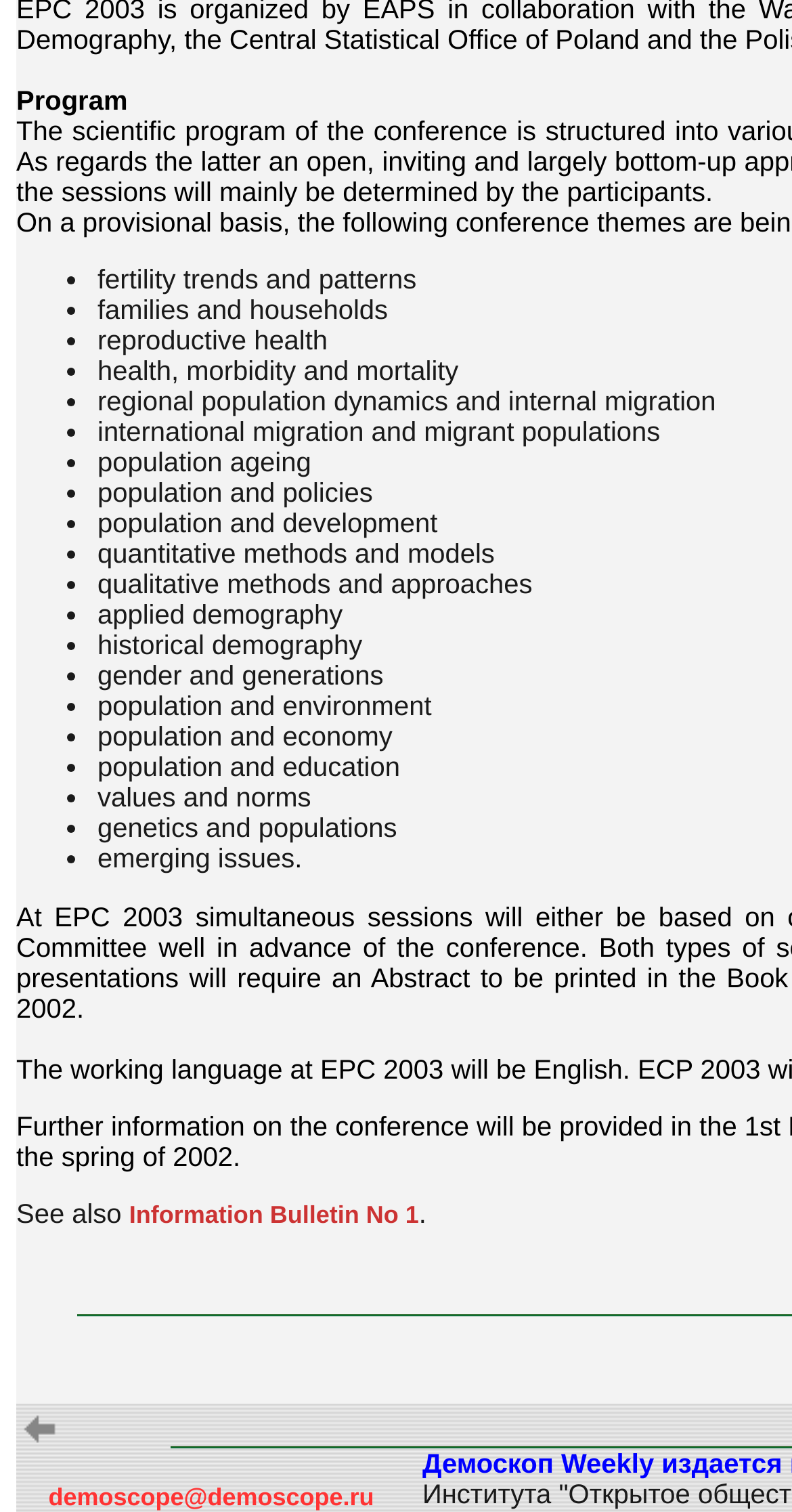What is the text above the list of topics?
Please respond to the question with a detailed and well-explained answer.

The text above the list of topics is 'Program' which is indicated by the StaticText element at coordinates [0.021, 0.057, 0.161, 0.077].